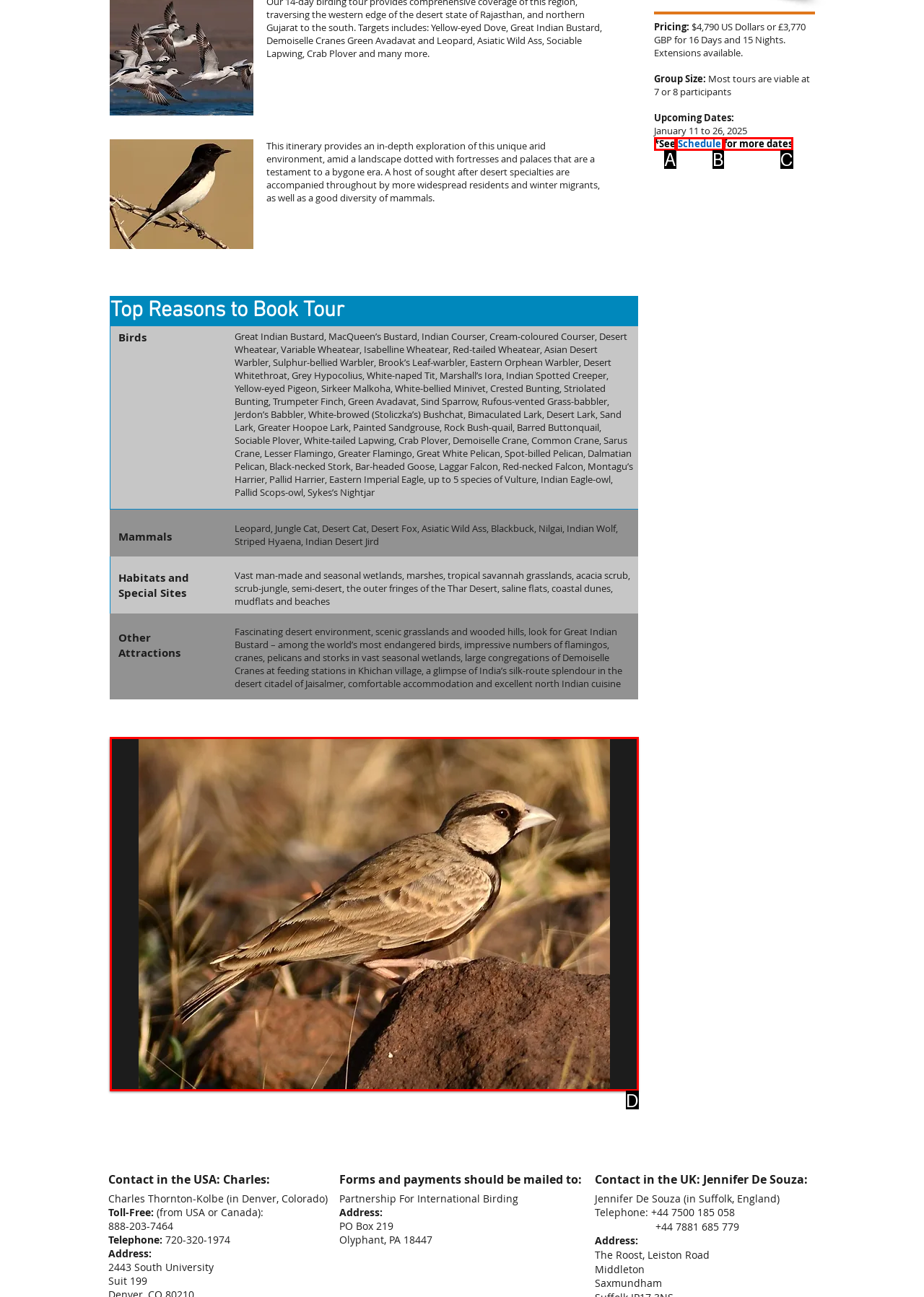Identify the HTML element that best matches the description: for more dates. Provide your answer by selecting the corresponding letter from the given options.

C